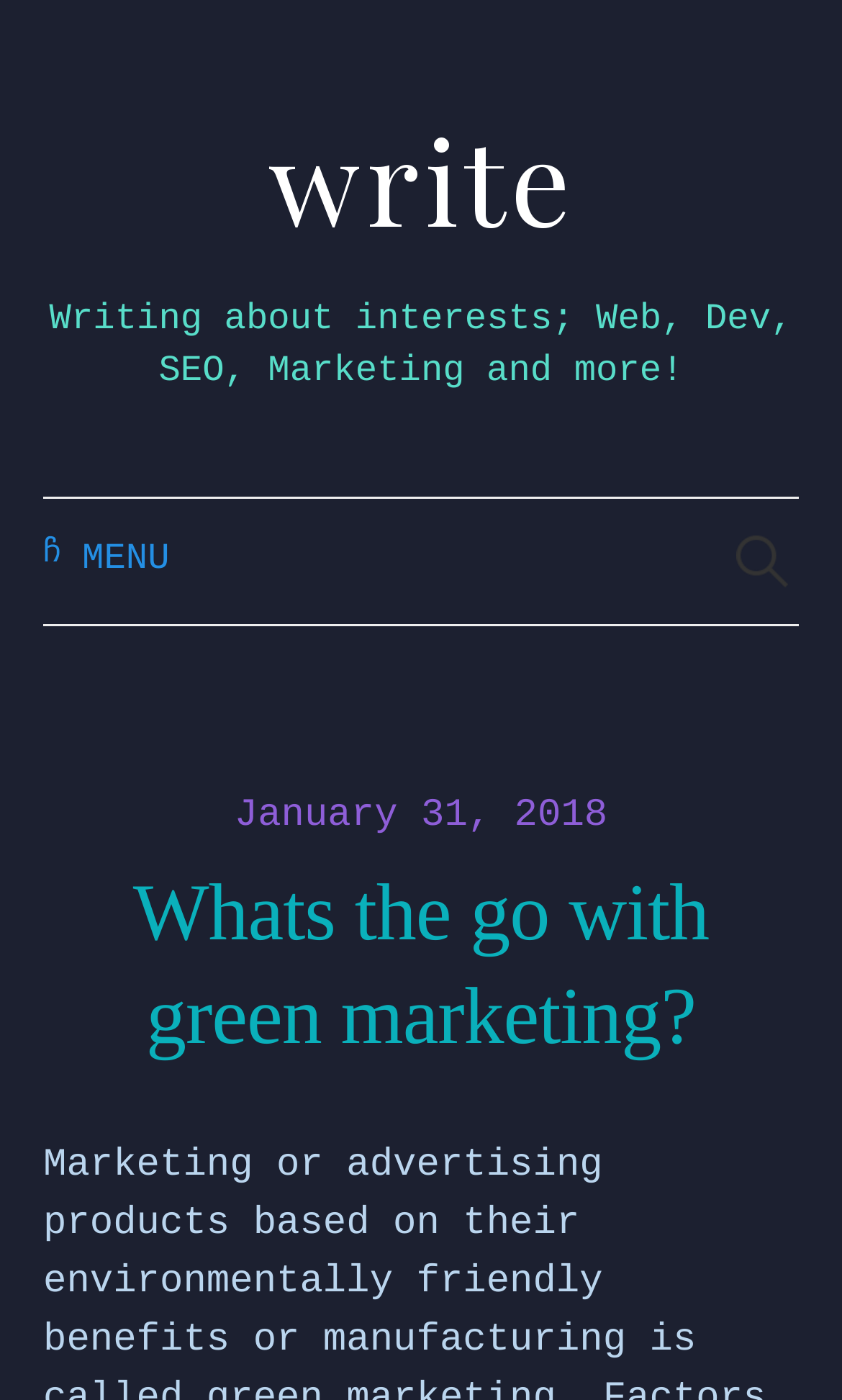What is the category of the article?
From the image, provide a succinct answer in one word or a short phrase.

Marketing